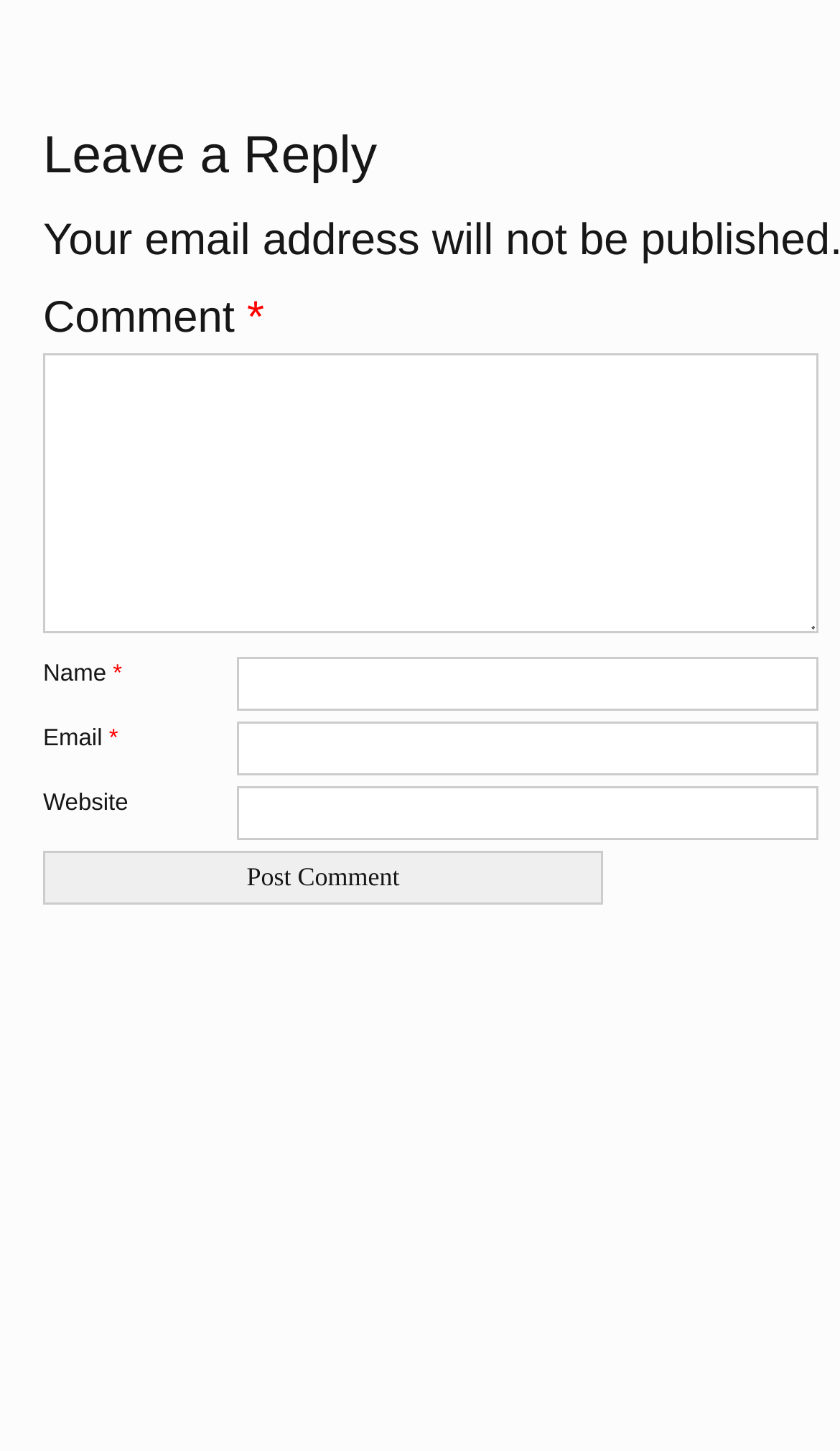Give a one-word or short phrase answer to this question: 
Is the 'Website' field required?

No